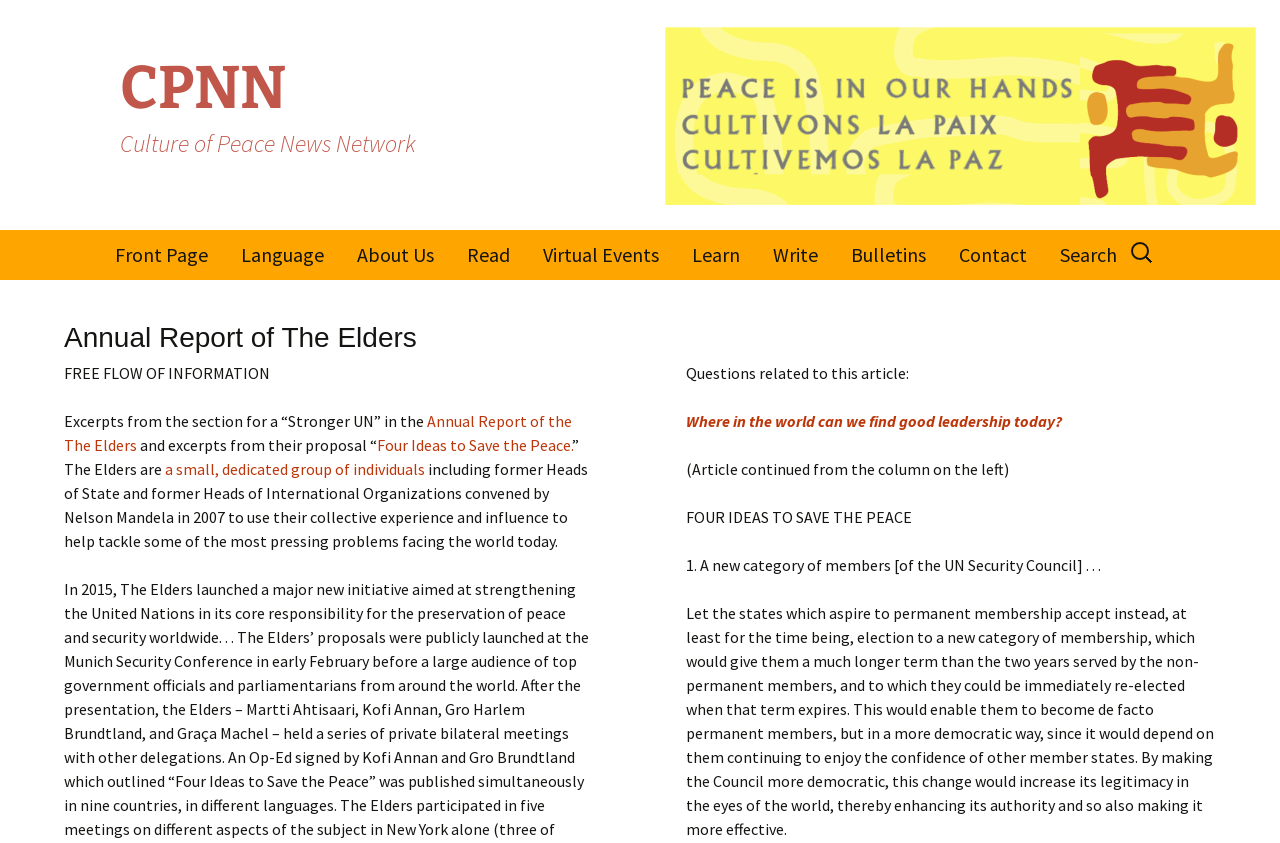How many language options are available?
Could you answer the question in a detailed manner, providing as much information as possible?

The language options are located in the top-right corner of the webpage, and there are three options: 'French', 'Spanish/Portuguese', and the default language which is not specified.